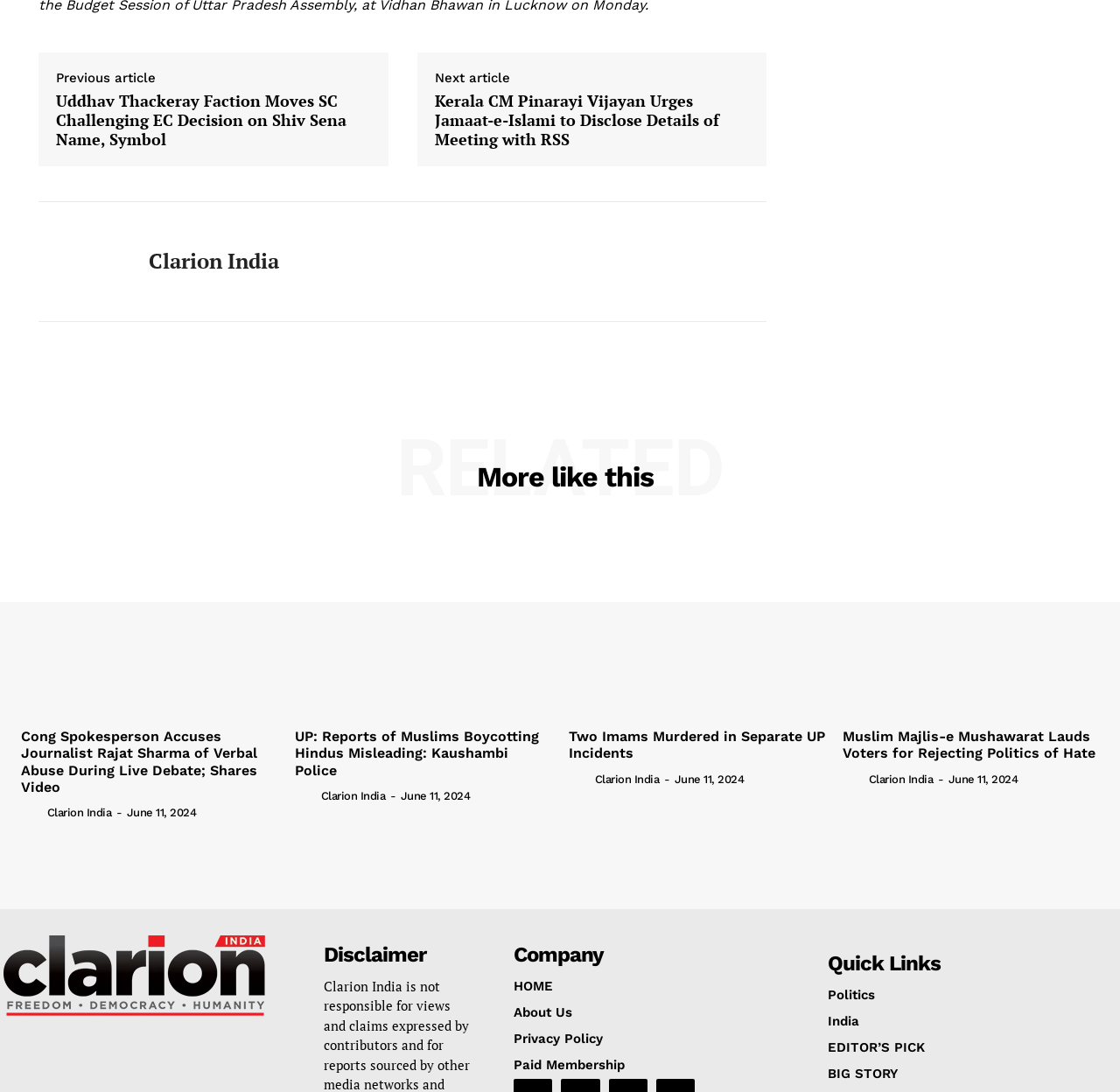What is the name of the website?
Look at the screenshot and respond with one word or a short phrase.

Clarion India